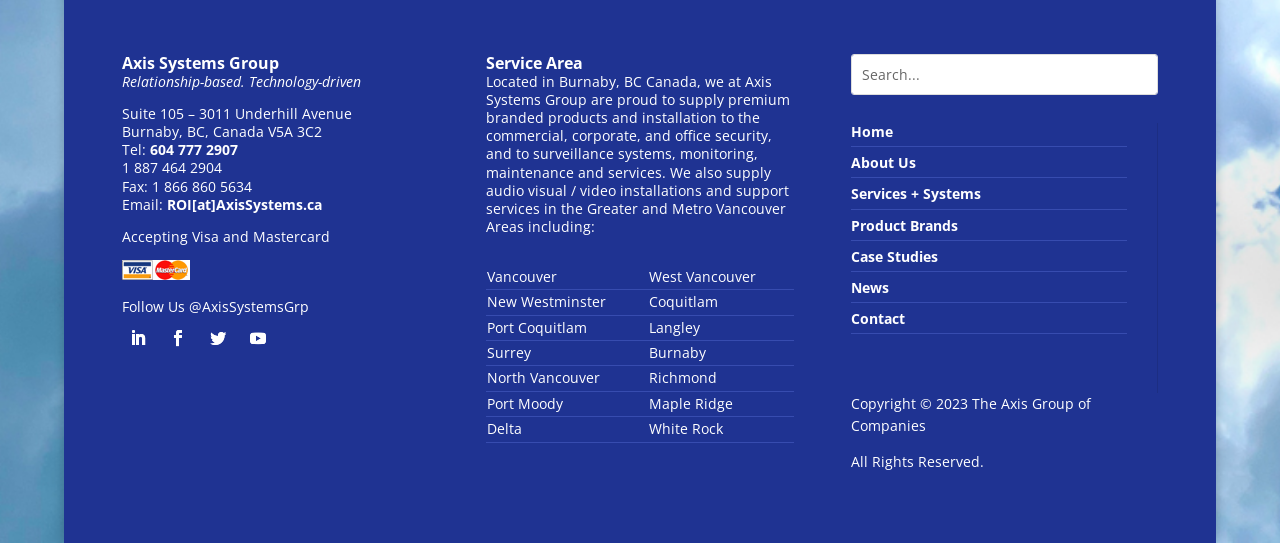Determine the bounding box coordinates of the region I should click to achieve the following instruction: "View services and systems". Ensure the bounding box coordinates are four float numbers between 0 and 1, i.e., [left, top, right, bottom].

[0.665, 0.34, 0.766, 0.375]